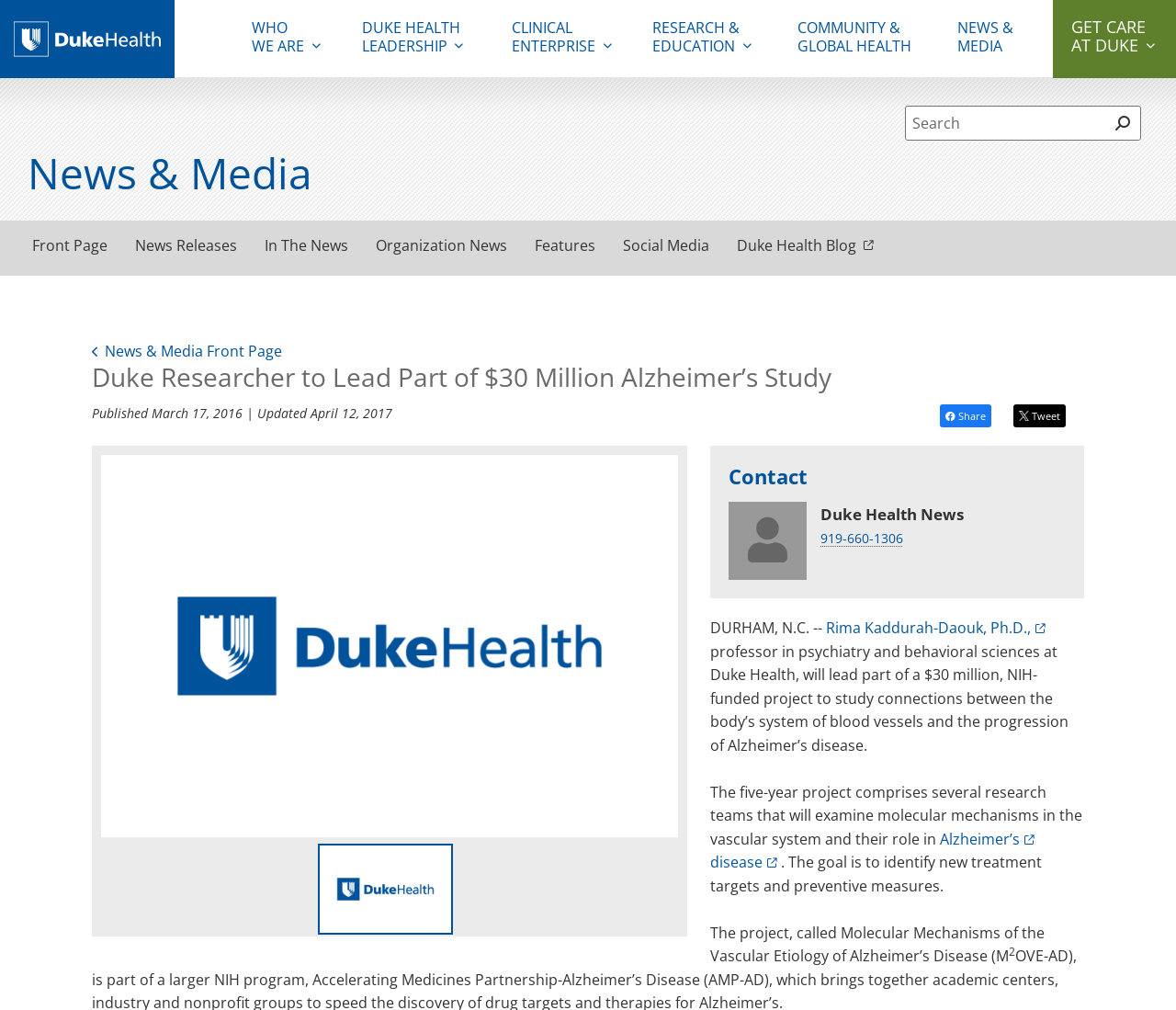Refer to the image and answer the question with as much detail as possible: What is the name of the researcher leading the Alzheimer's study?

The researcher's name is mentioned in the article as Rima Kaddurah-Daouk, Ph.D., professor in psychiatry and behavioral sciences at Duke Health, who will lead part of a $30 million, NIH-funded project to study connections between the body’s system of blood vessels and the progression of Alzheimer’s disease.